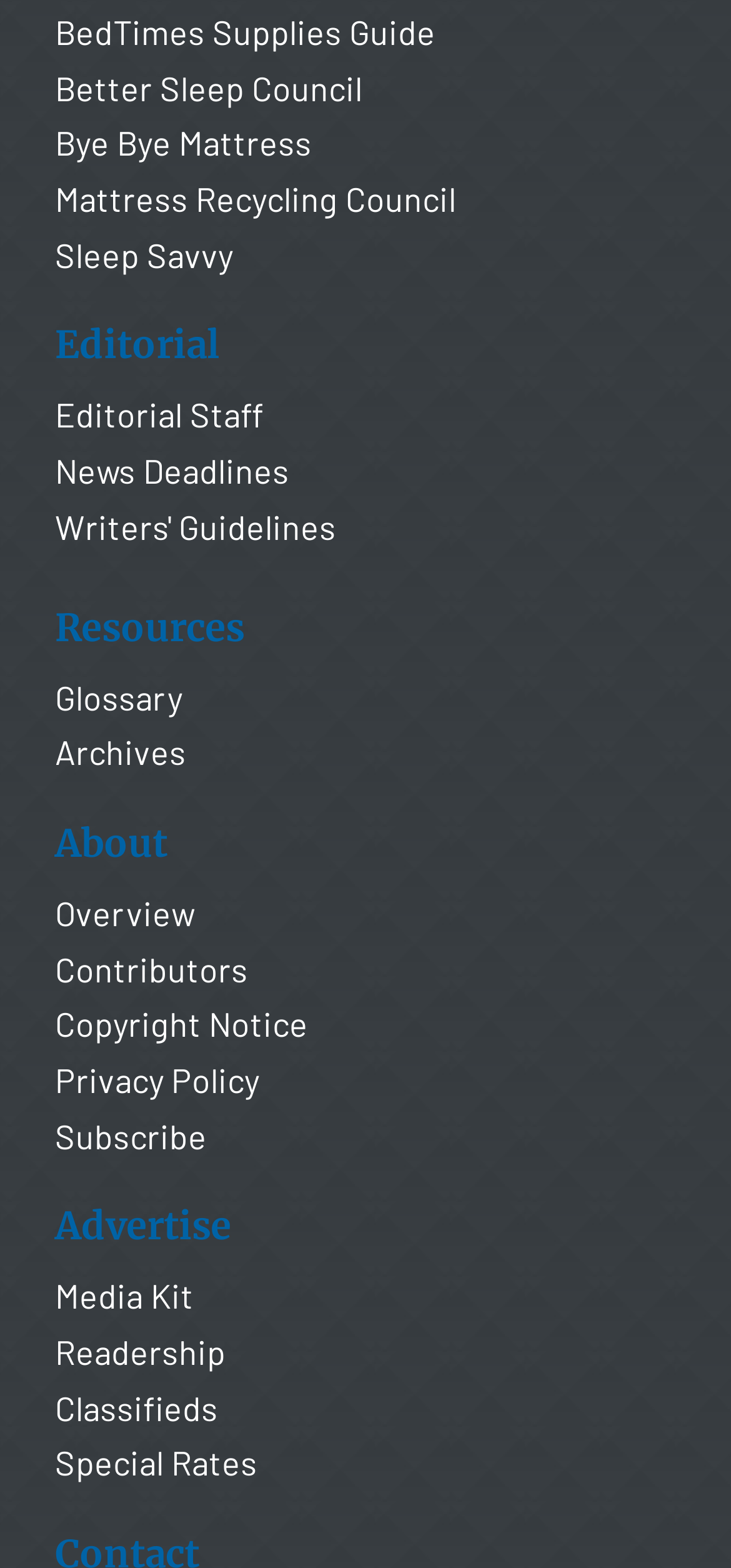Given the element description Bye Bye Mattress, identify the bounding box coordinates for the UI element on the webpage screenshot. The format should be (top-left x, top-left y, bottom-right x, bottom-right y), with values between 0 and 1.

[0.075, 0.078, 0.426, 0.105]